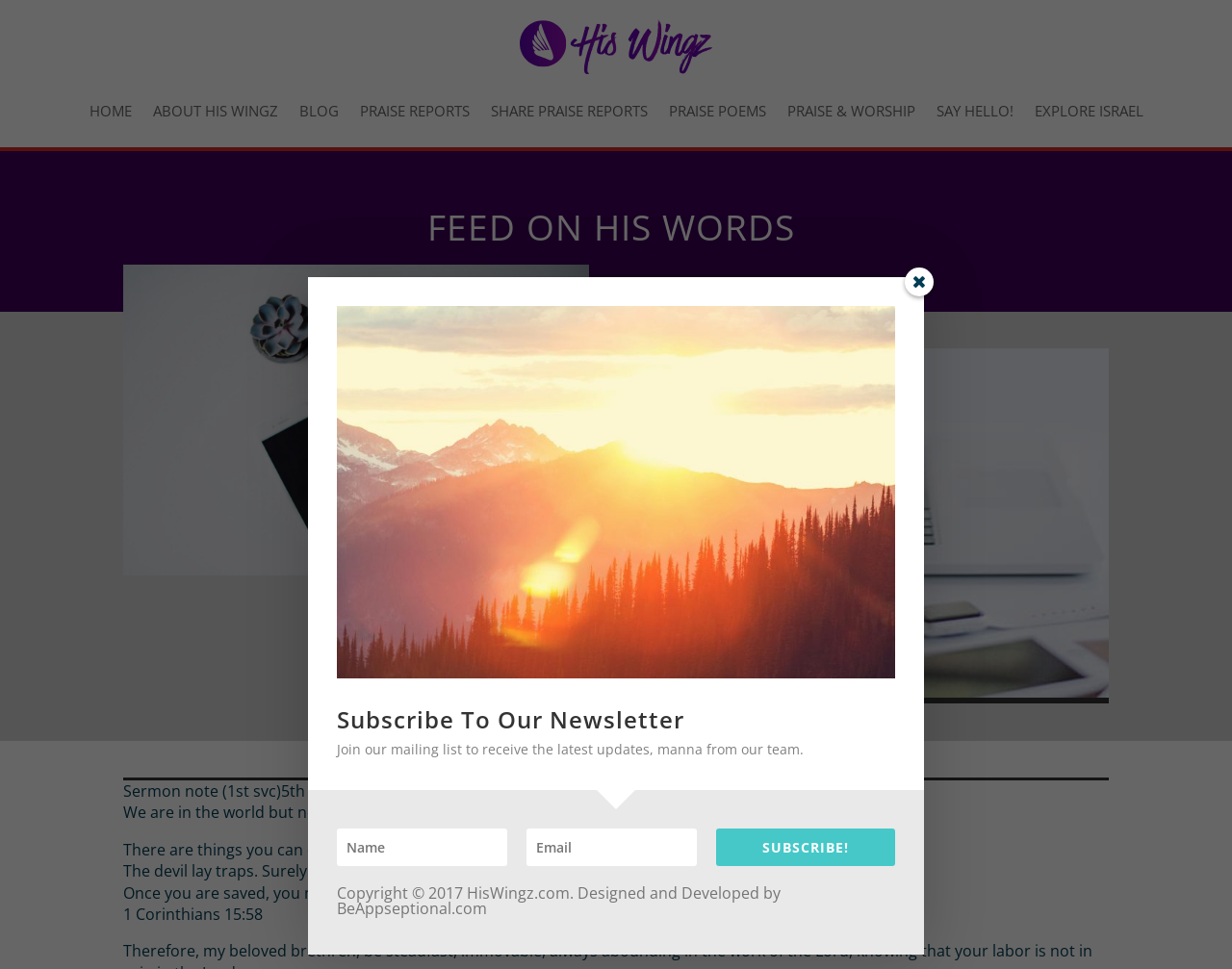Find the bounding box of the UI element described as: "Praise Poems". The bounding box coordinates should be given as four float values between 0 and 1, i.e., [left, top, right, bottom].

[0.543, 0.076, 0.621, 0.152]